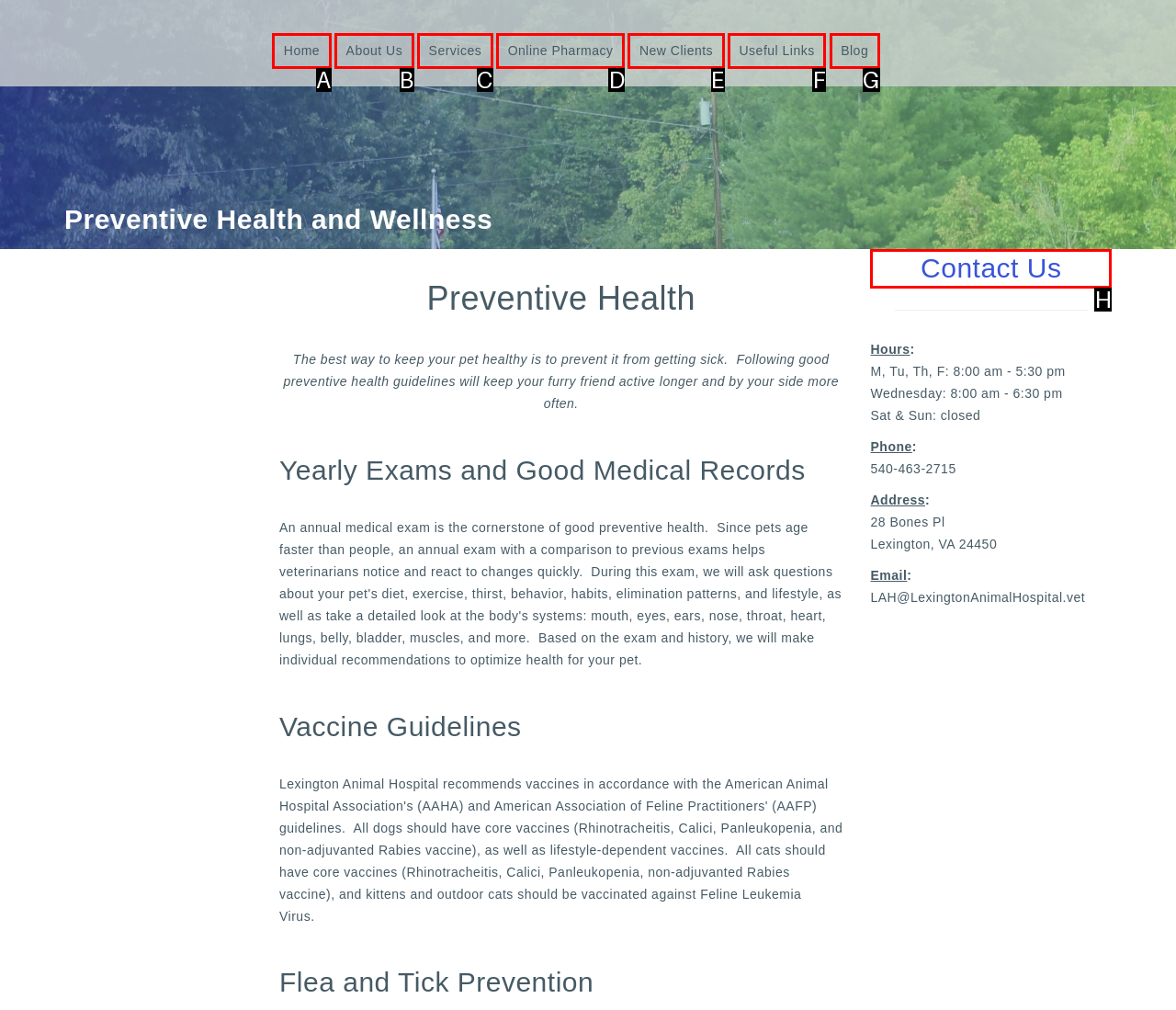To achieve the task: Contact Us, which HTML element do you need to click?
Respond with the letter of the correct option from the given choices.

H